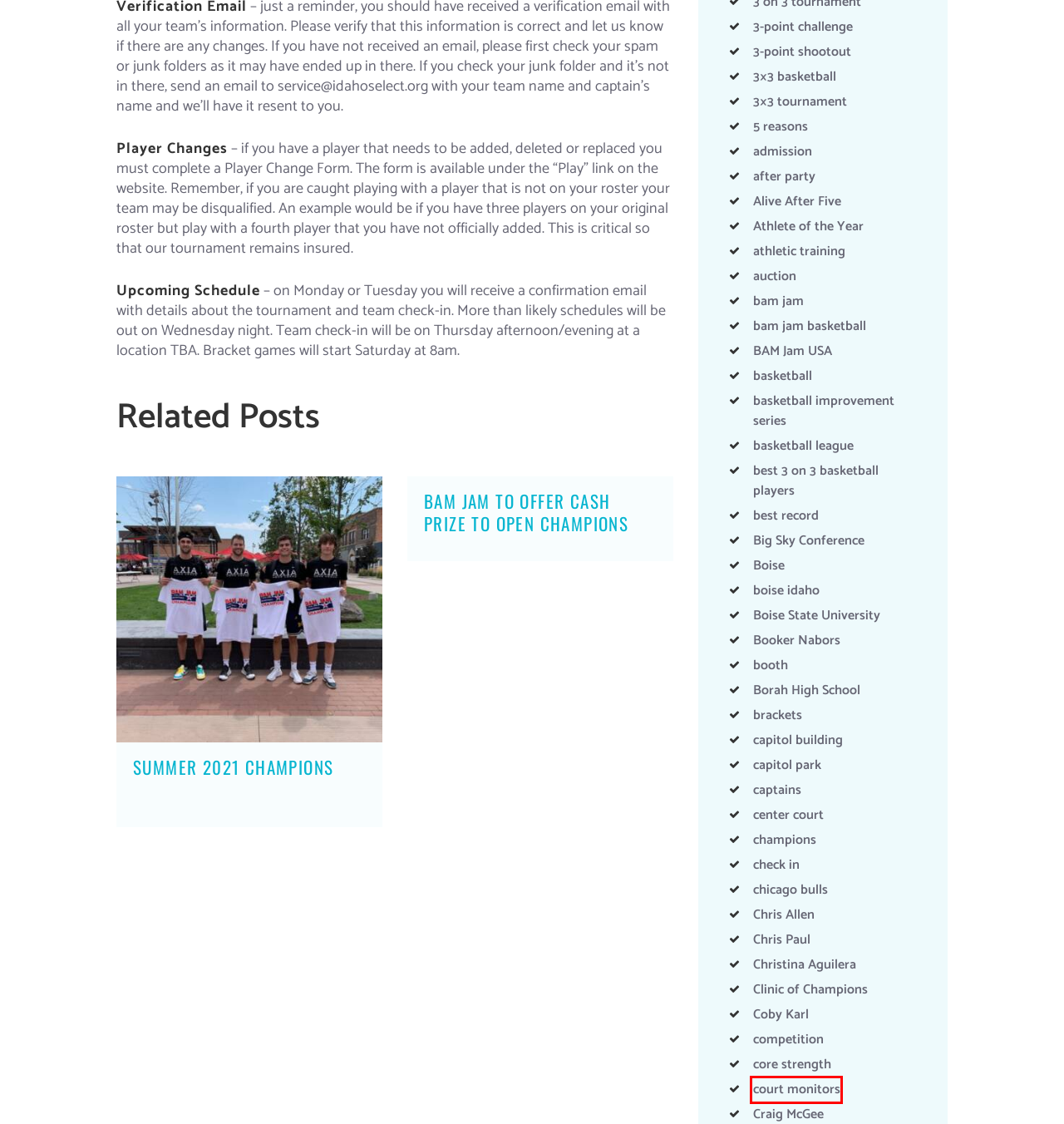You have been given a screenshot of a webpage, where a red bounding box surrounds a UI element. Identify the best matching webpage description for the page that loads after the element in the bounding box is clicked. Options include:
A. Summer 2021 Champions – BAM Jam 3 on 3 basketball
B. basketball league – BAM Jam 3 on 3 basketball
C. Booker Nabors – BAM Jam 3 on 3 basketball
D. Clinic of Champions – BAM Jam 3 on 3 basketball
E. bam jam – BAM Jam 3 on 3 basketball
F. court monitors – BAM Jam 3 on 3 basketball
G. core strength – BAM Jam 3 on 3 basketball
H. after party – BAM Jam 3 on 3 basketball

F